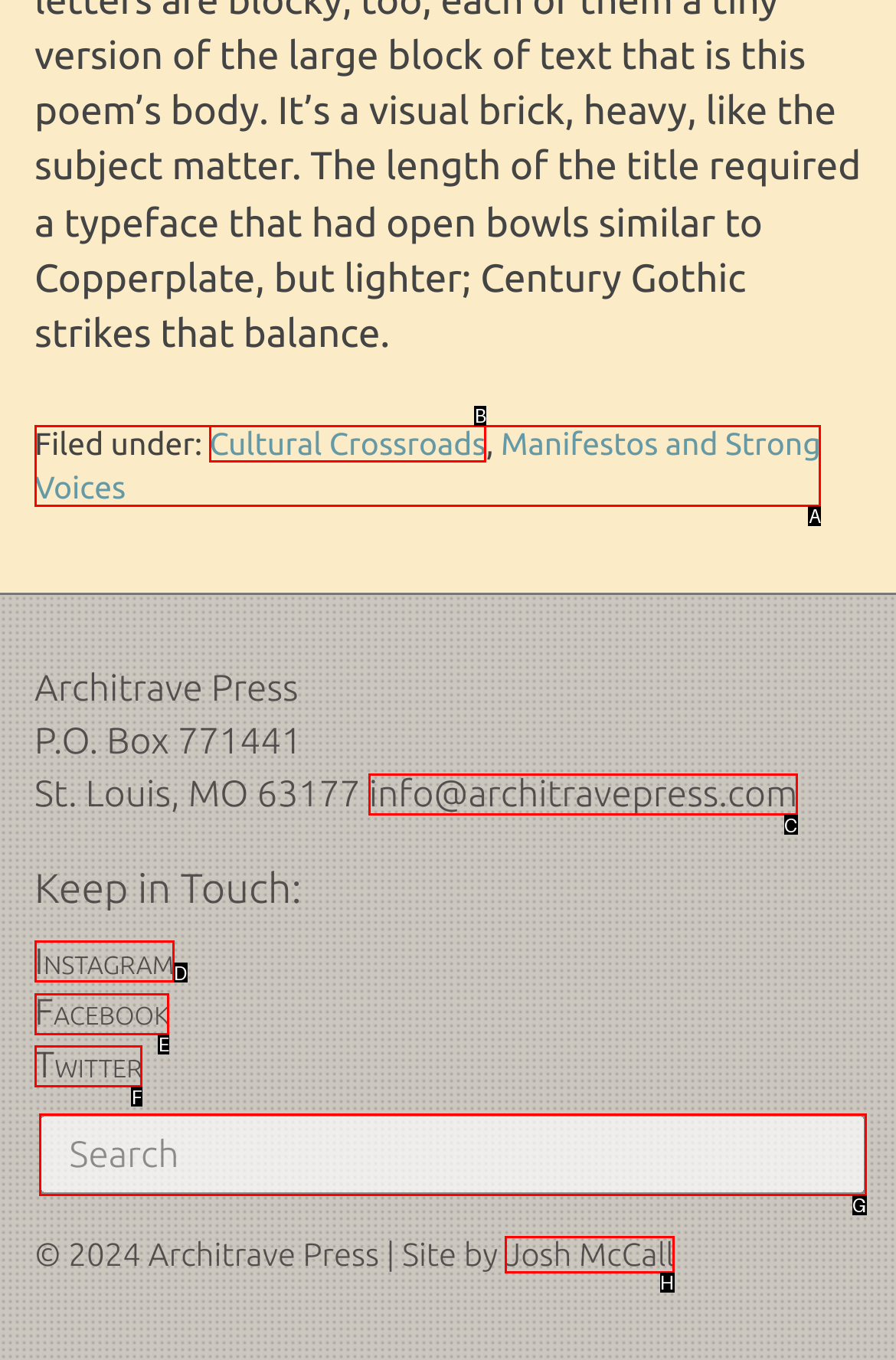Identify which HTML element to click to fulfill the following task: Enter text in the box. Provide your response using the letter of the correct choice.

G